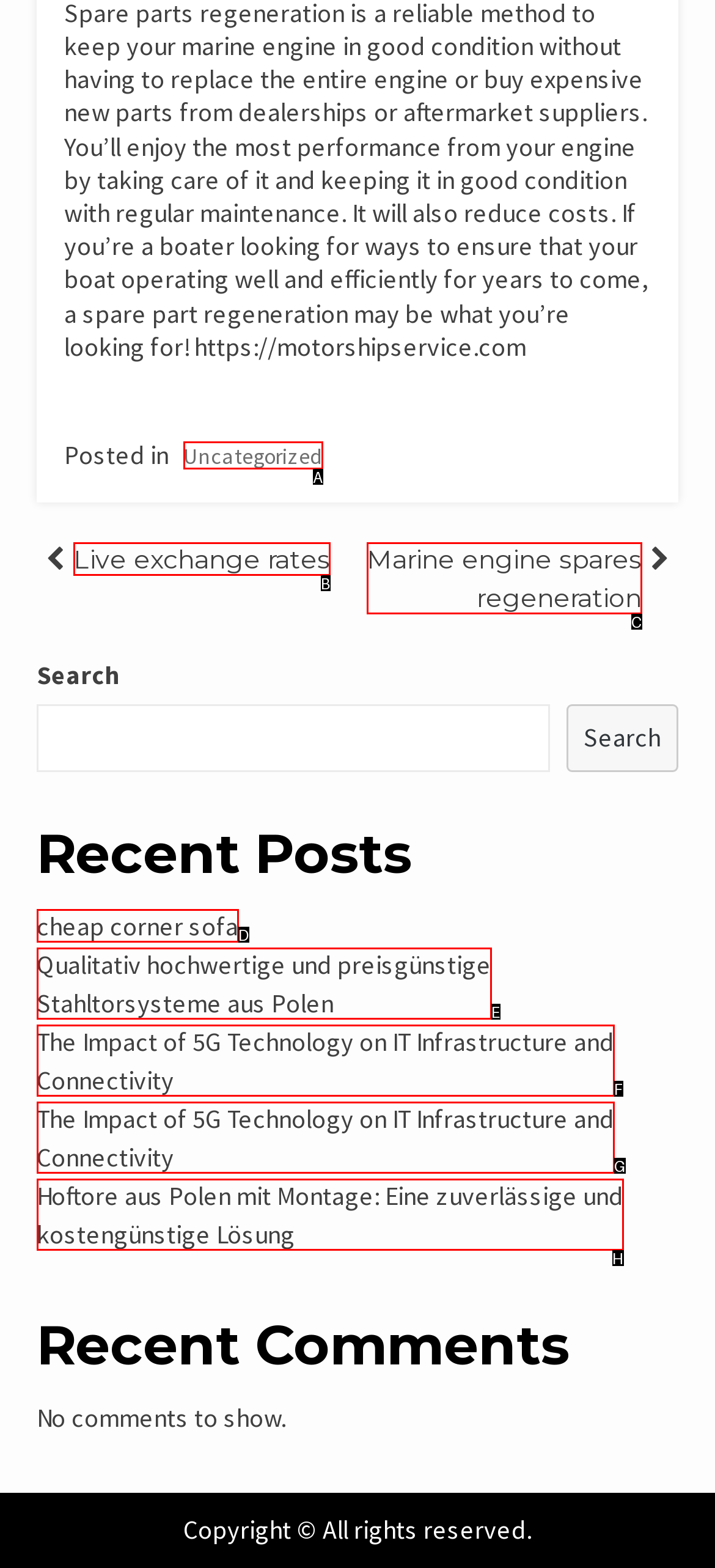Which HTML element matches the description: Marine engine spares regeneration the best? Answer directly with the letter of the chosen option.

C